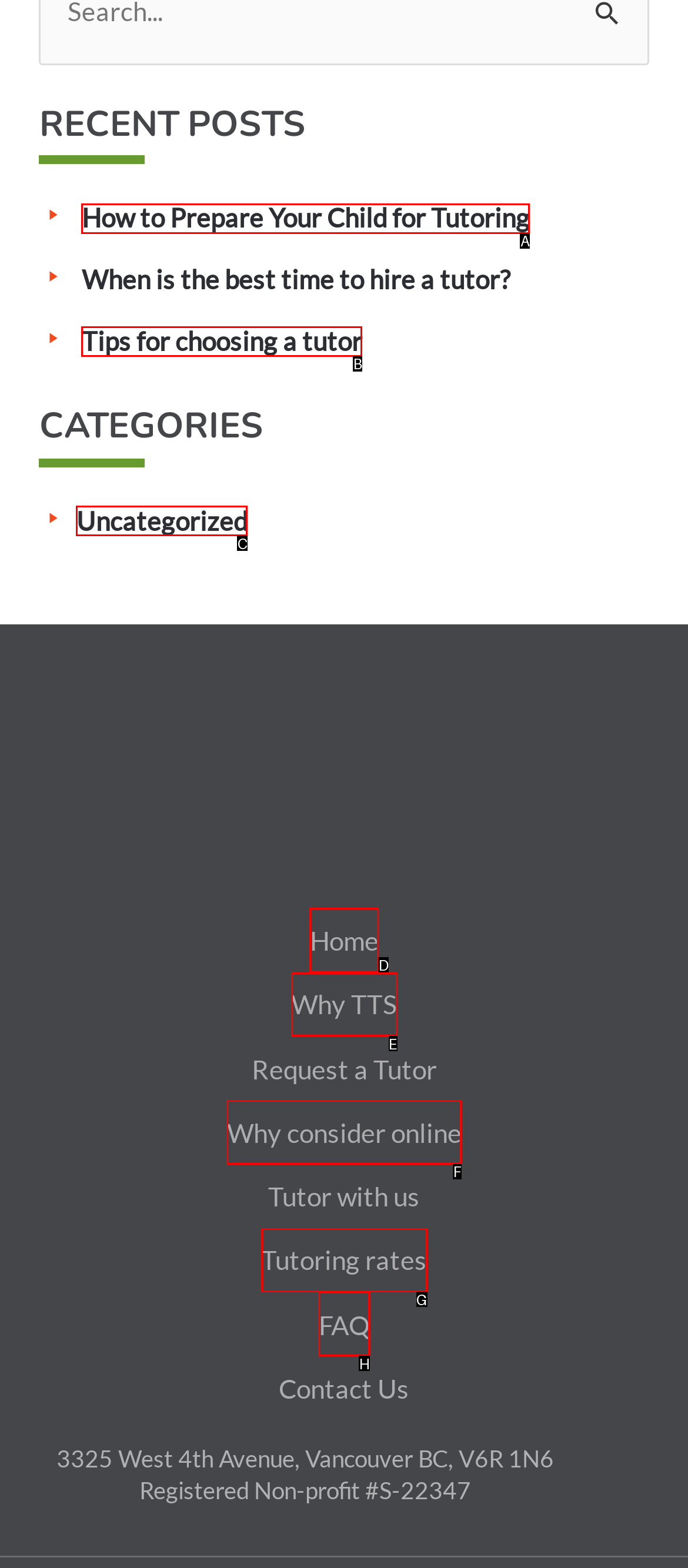Which option should be clicked to complete this task: Go to 'Home'
Reply with the letter of the correct choice from the given choices.

D